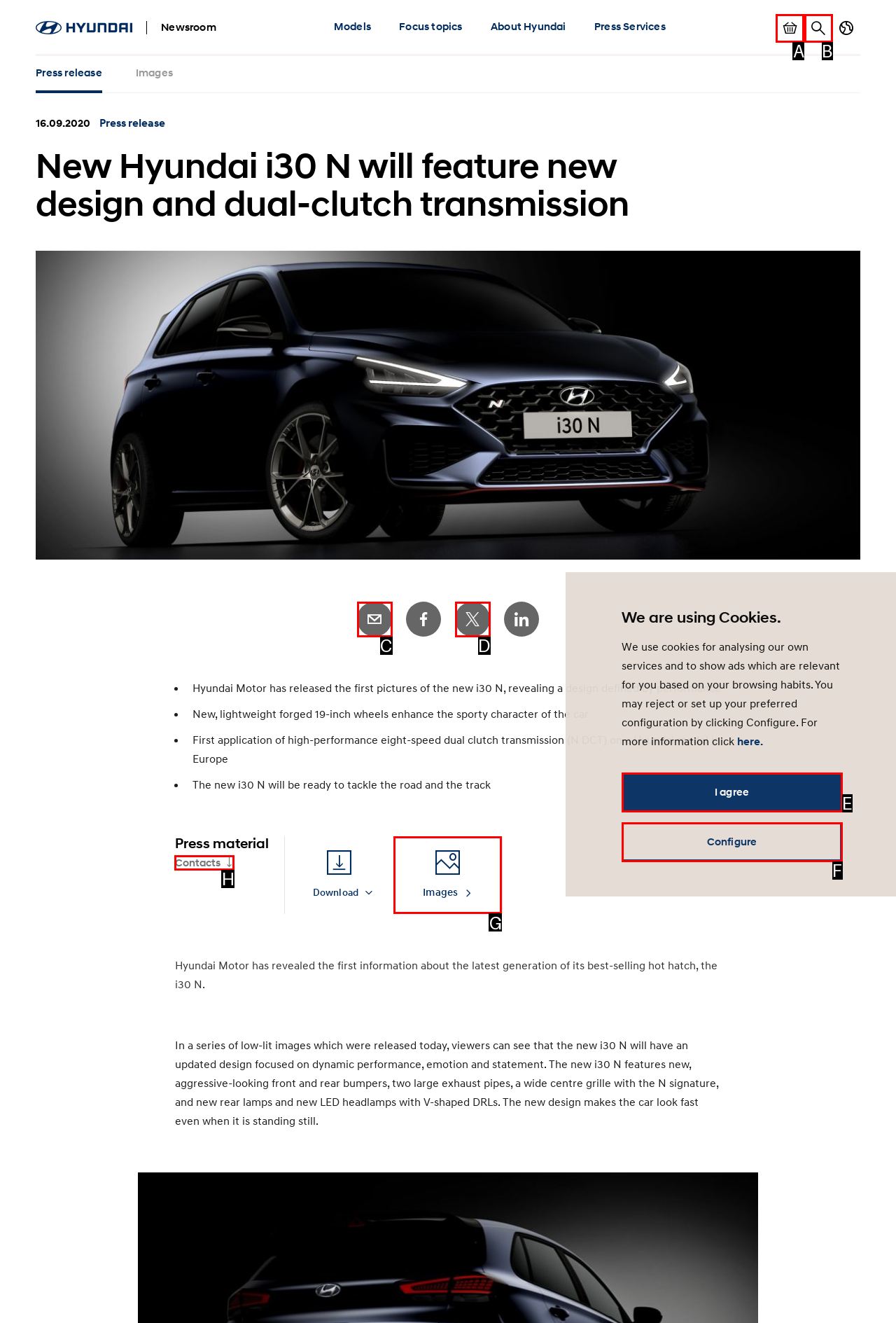Determine which element should be clicked for this task: Search for something
Answer with the letter of the selected option.

B